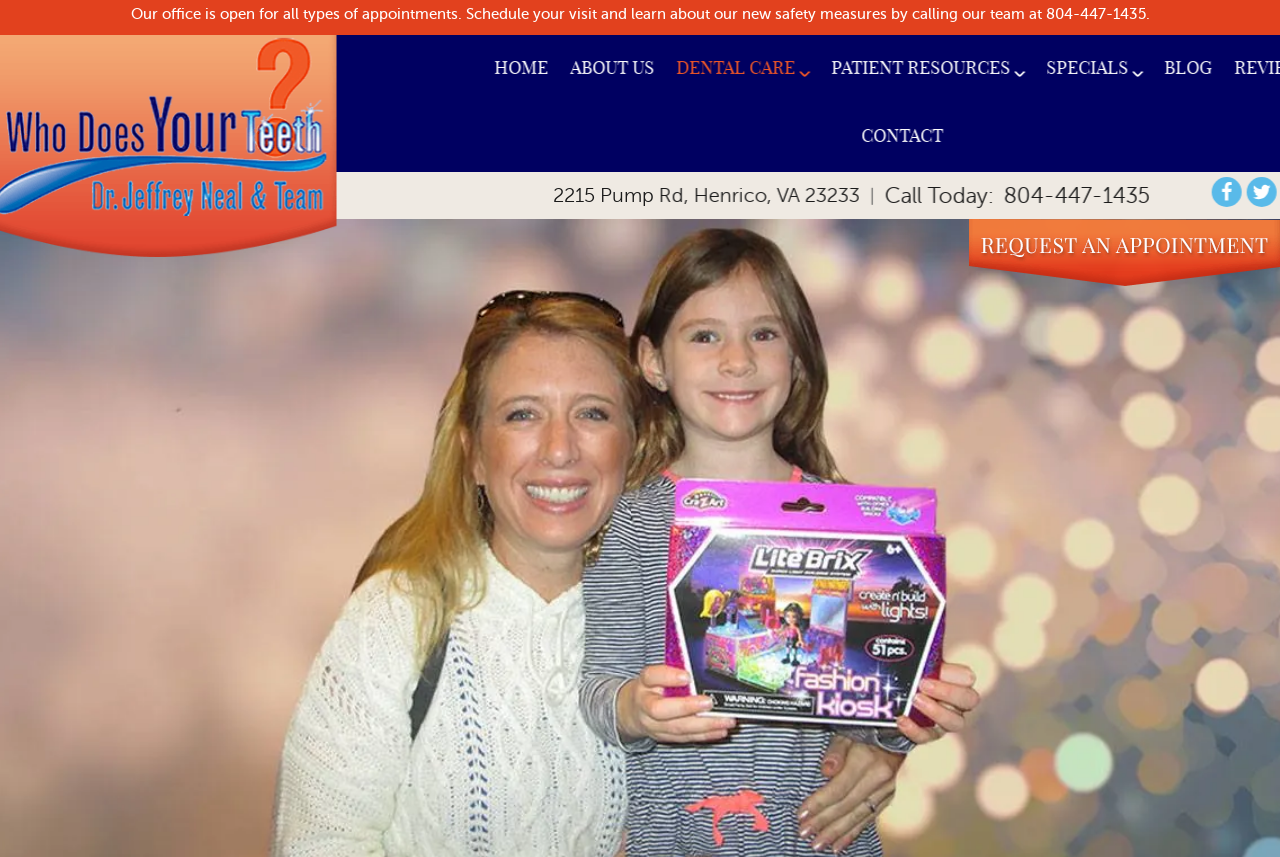Identify the bounding box coordinates for the region of the element that should be clicked to carry out the instruction: "Learn about dental care". The bounding box coordinates should be four float numbers between 0 and 1, i.e., [left, top, right, bottom].

[0.451, 0.041, 0.573, 0.12]